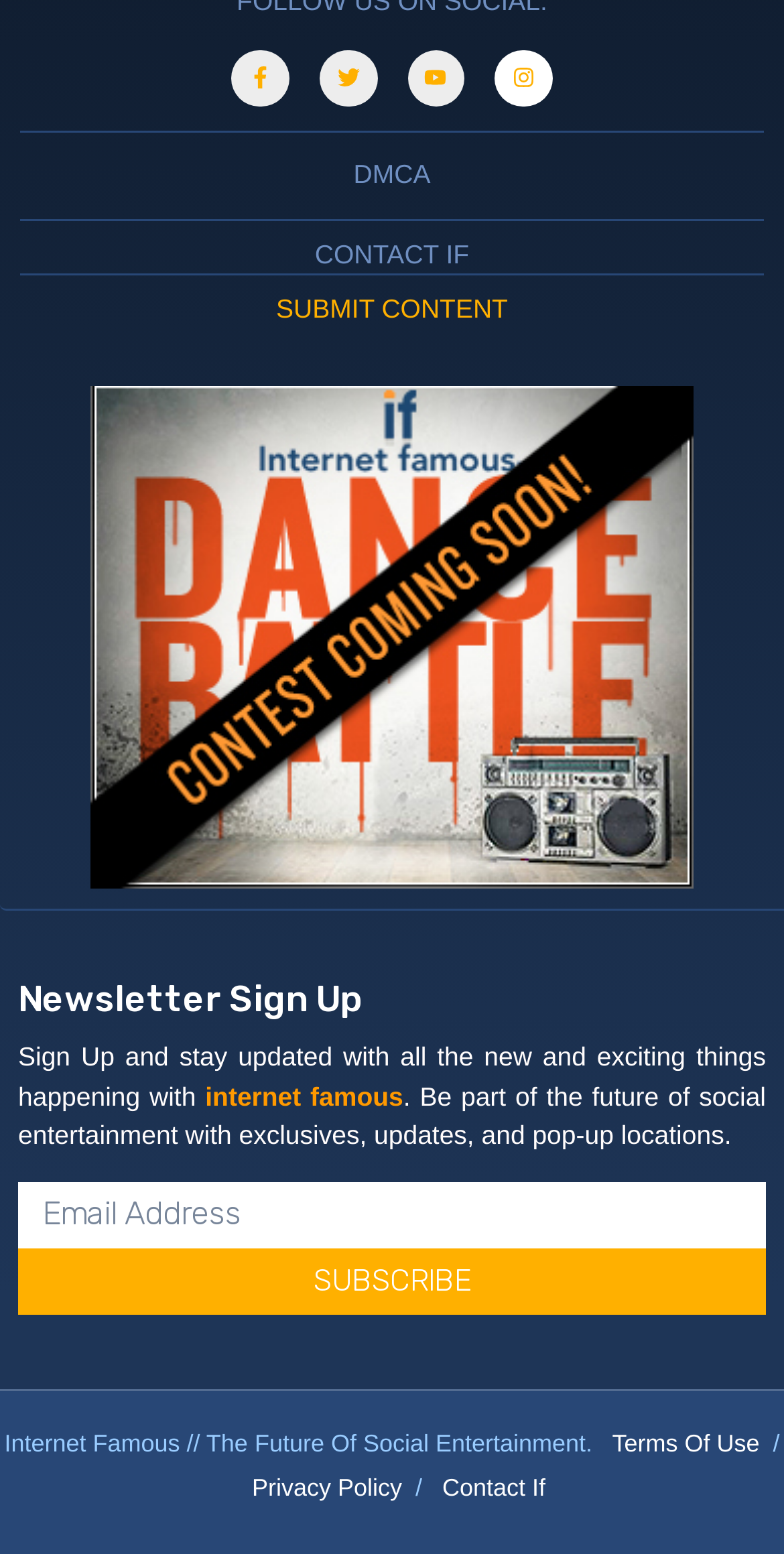Kindly determine the bounding box coordinates for the area that needs to be clicked to execute this instruction: "View DMCA page".

[0.451, 0.103, 0.549, 0.122]